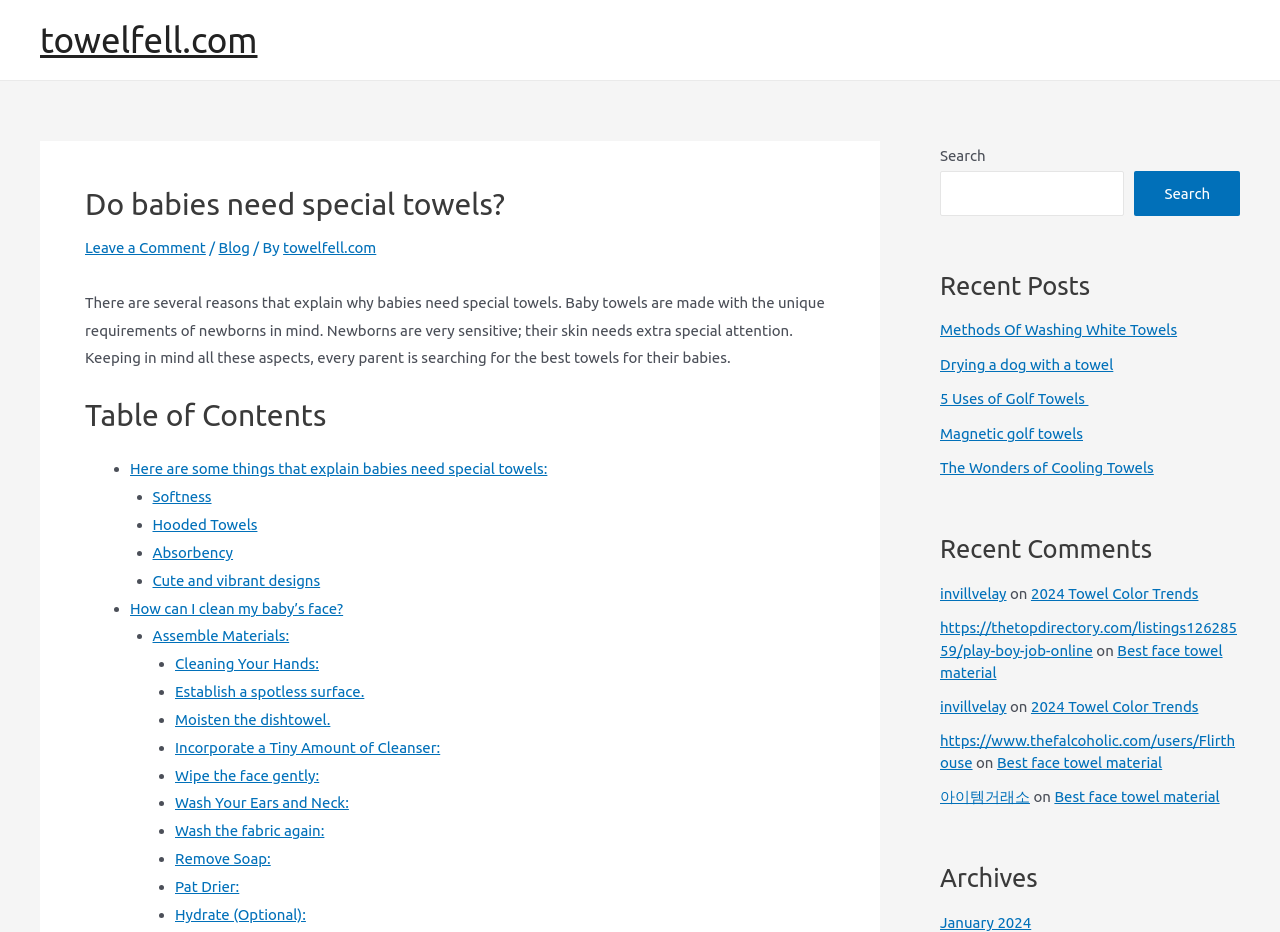Can you give a detailed response to the following question using the information from the image? What is the purpose of the search box?

The search box is located at the top right corner of the webpage, and its purpose is to allow users to search for specific topics or keywords within the website, making it easier for them to find relevant information.